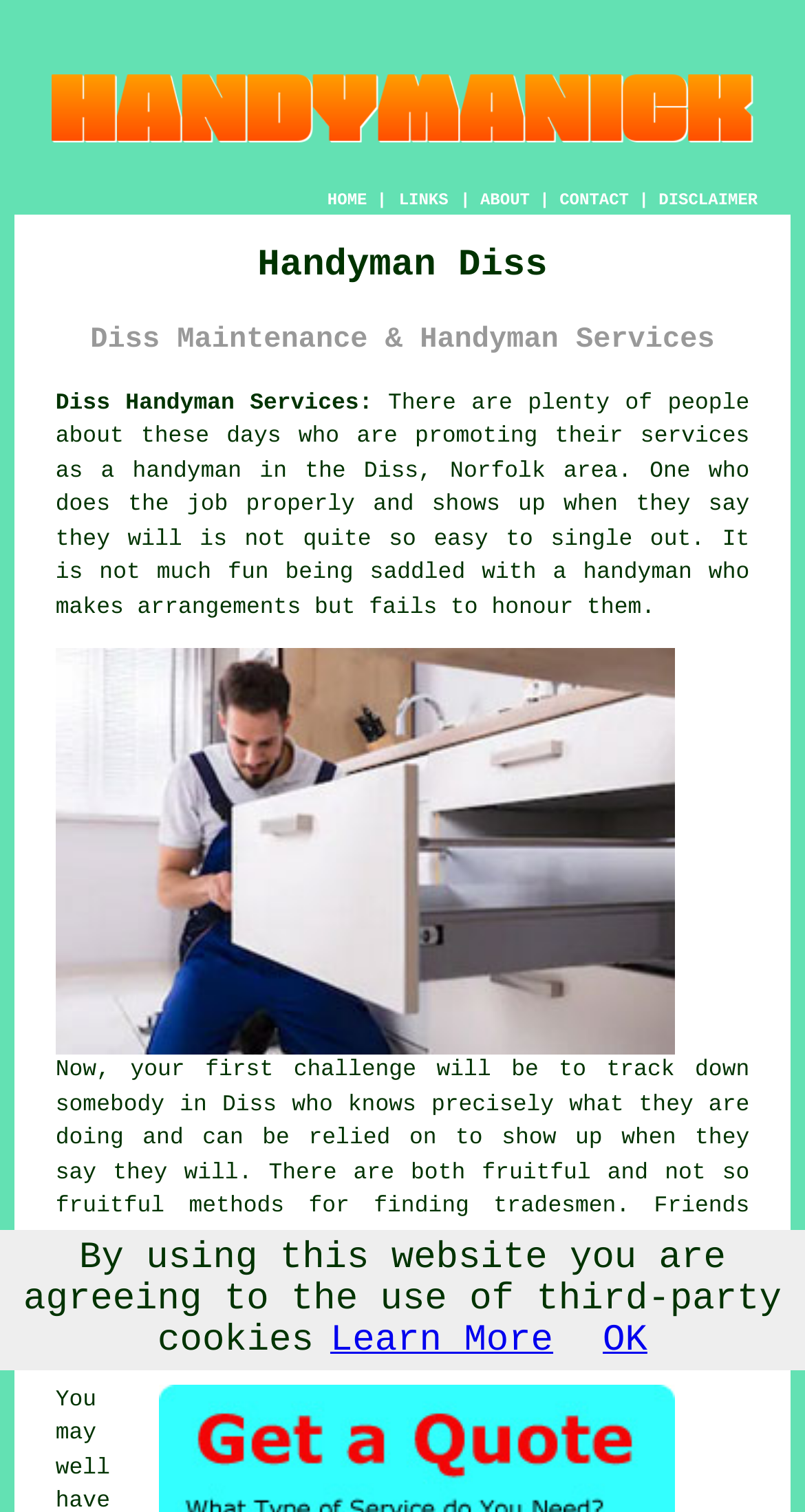Determine the bounding box for the UI element that matches this description: "OK".

[0.749, 0.874, 0.804, 0.901]